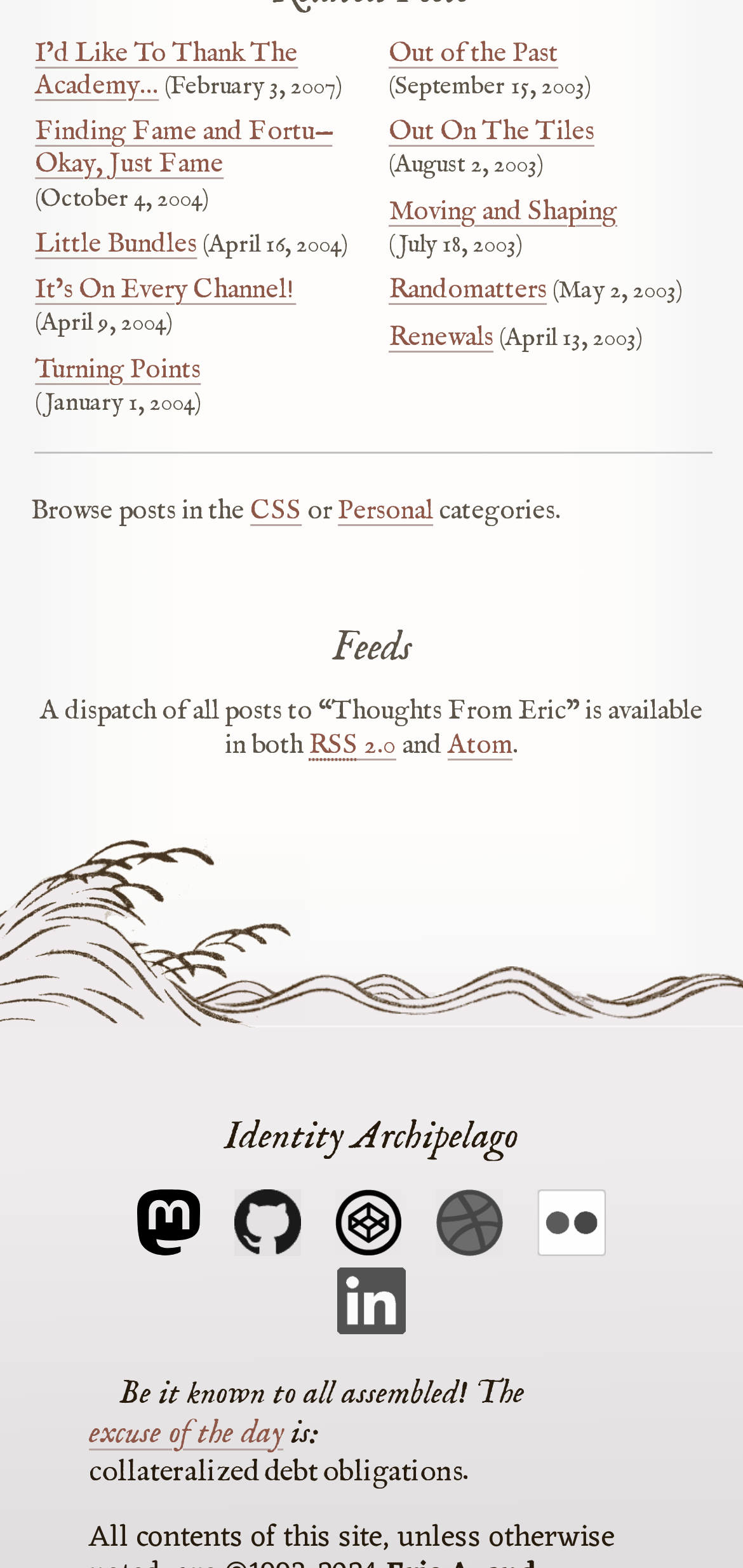Please identify the bounding box coordinates of the clickable area that will fulfill the following instruction: "Subscribe to the RSS 2.0 feed". The coordinates should be in the format of four float numbers between 0 and 1, i.e., [left, top, right, bottom].

[0.415, 0.465, 0.533, 0.486]